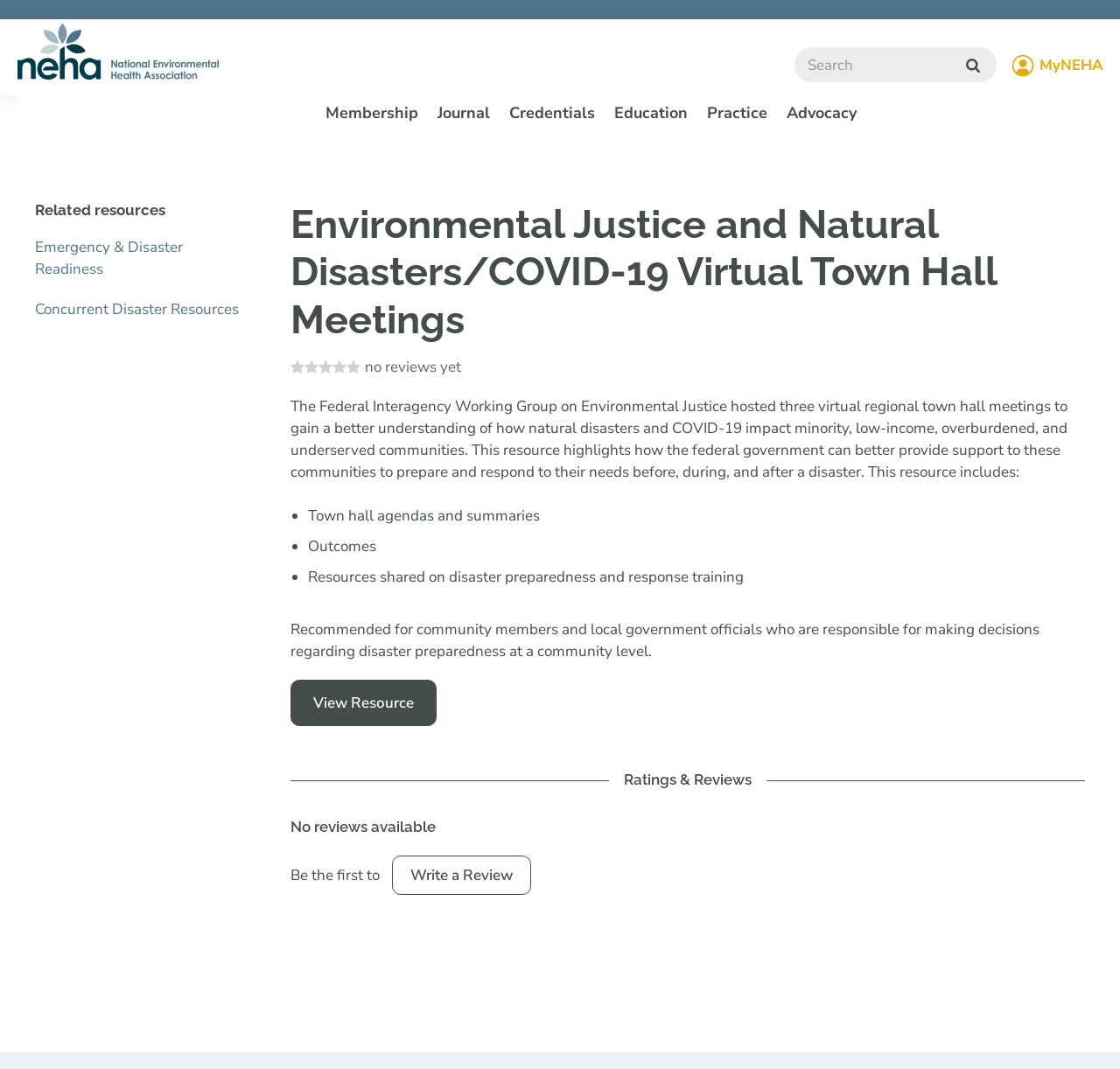What is the call to action for community members and local government officials?
Based on the screenshot, answer the question with a single word or phrase.

View Resource